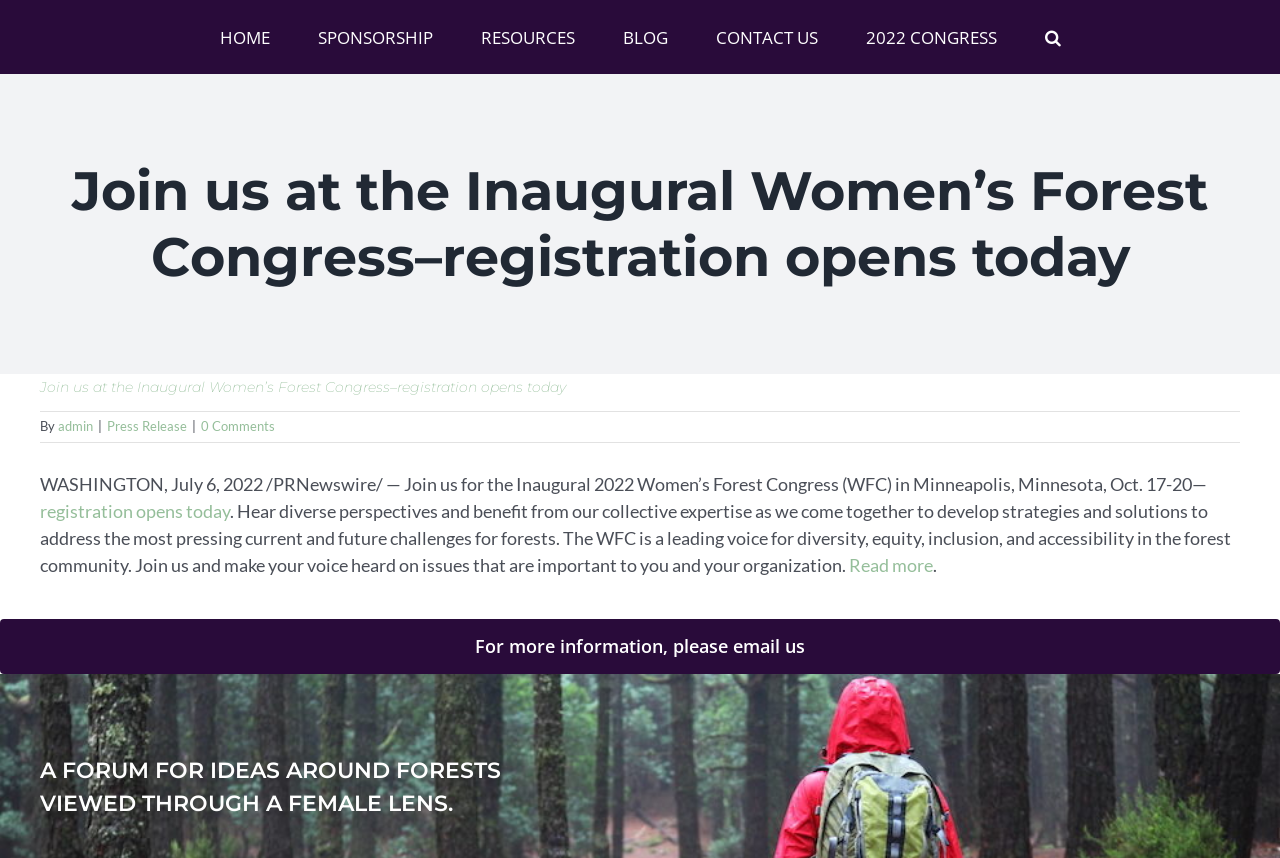Please give a one-word or short phrase response to the following question: 
Who is the author of the press release?

admin